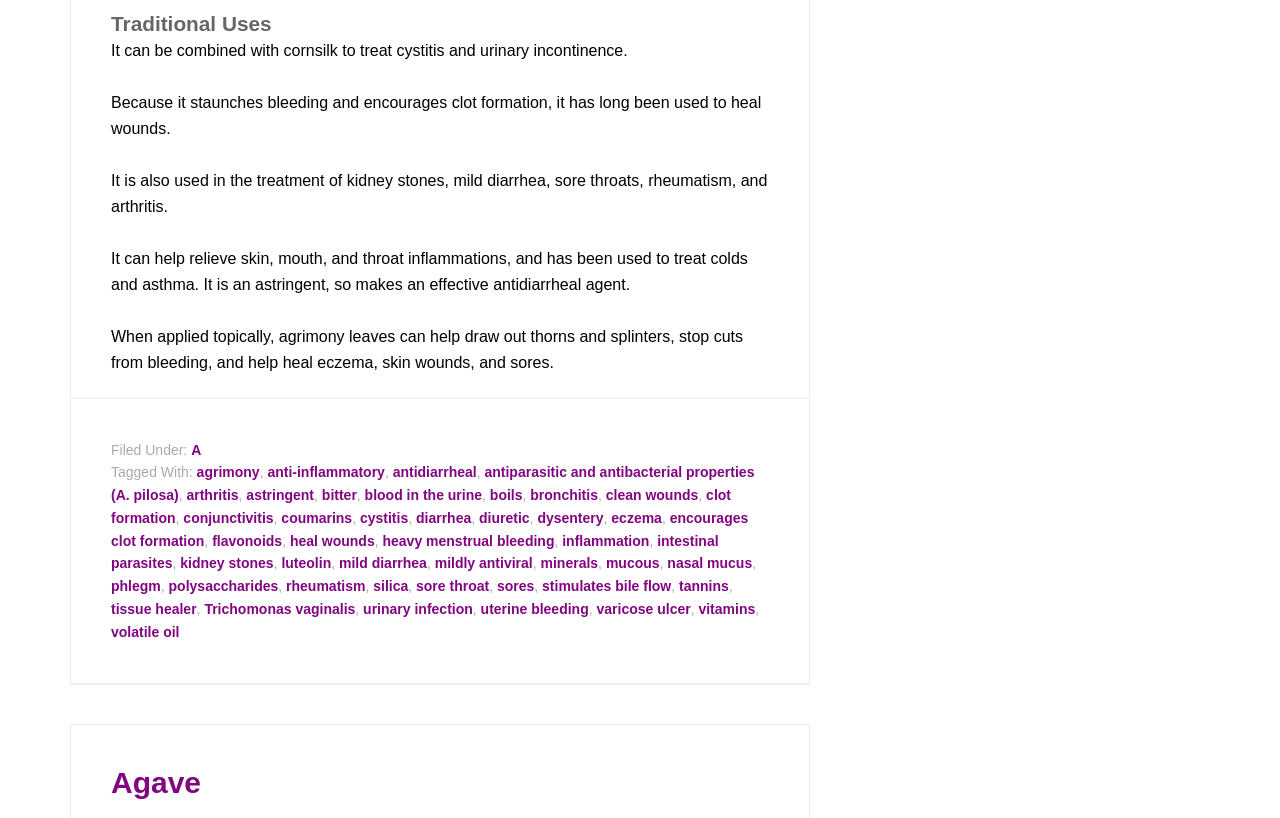Indicate the bounding box coordinates of the clickable region to achieve the following instruction: "Click on the link 'Agave'."

[0.087, 0.937, 0.157, 0.977]